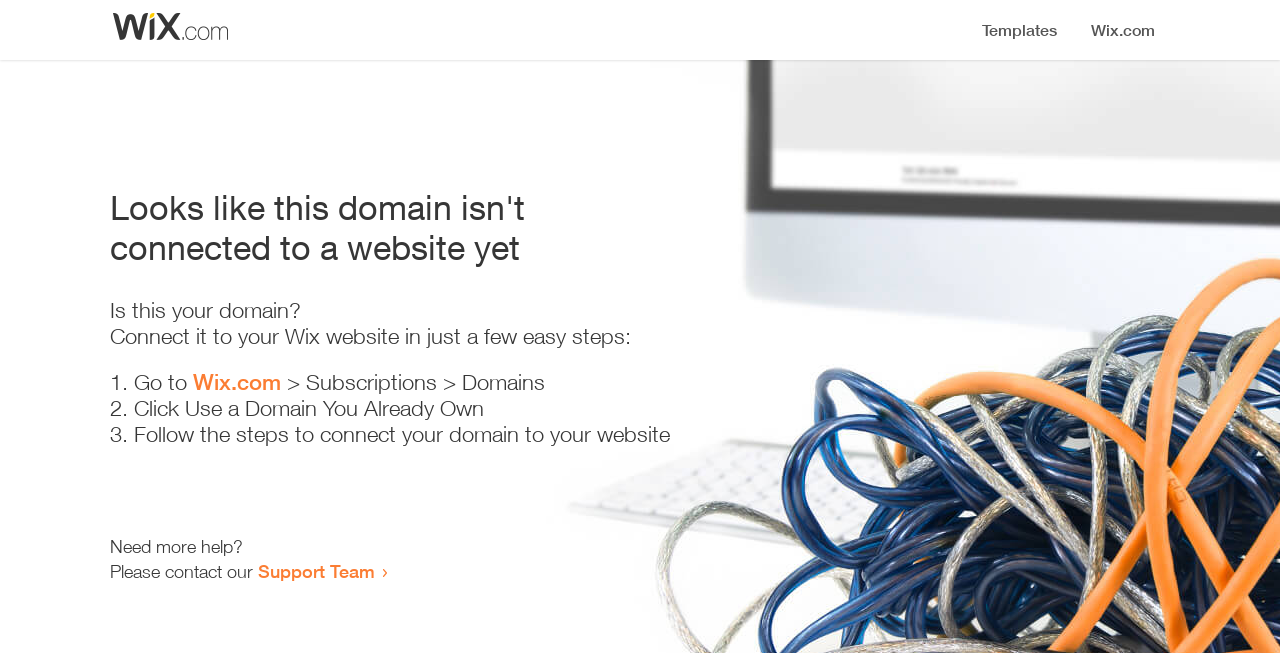Is there an image on the webpage?
Please respond to the question with a detailed and well-explained answer.

There is an image on the webpage, although its content is not specified, it is indicated by the image element with bounding box coordinates [0.086, 0.015, 0.18, 0.066].